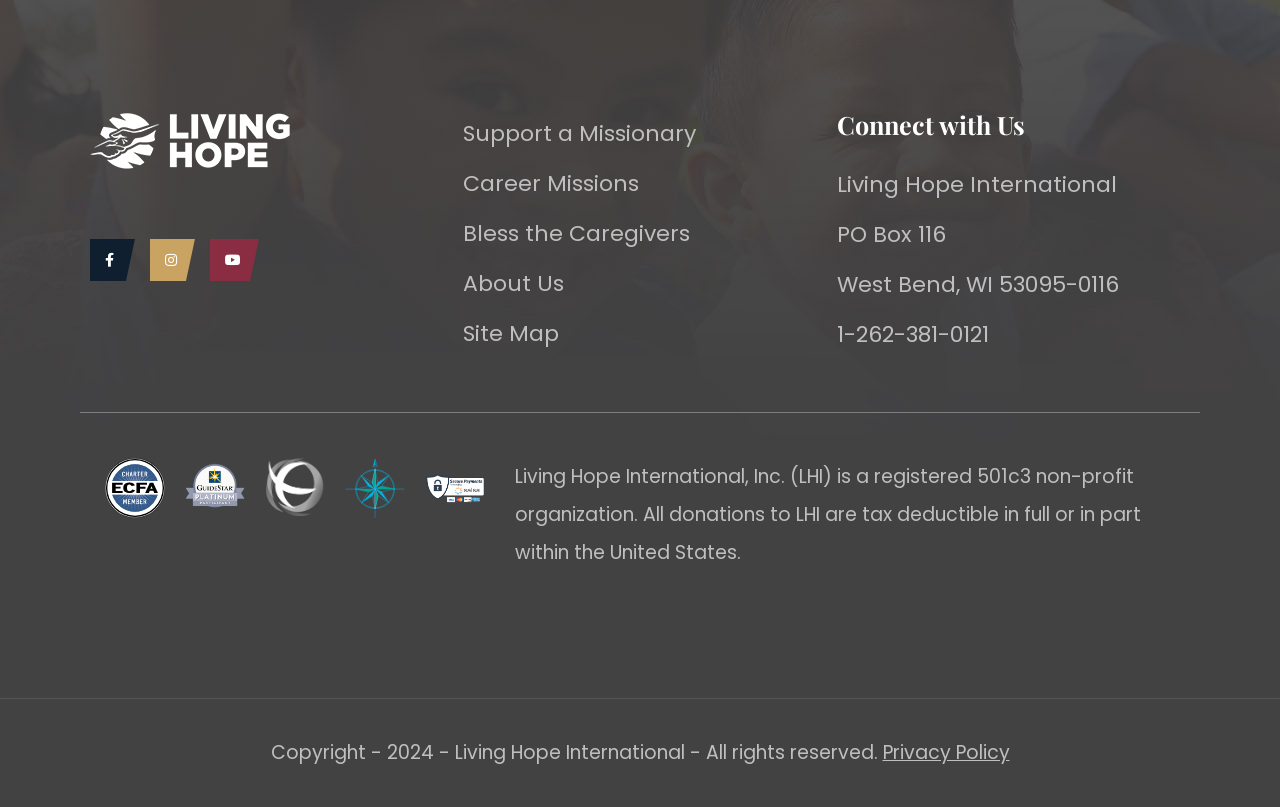Determine the bounding box coordinates for the HTML element described here: "Support a Missionary".

[0.362, 0.139, 0.638, 0.193]